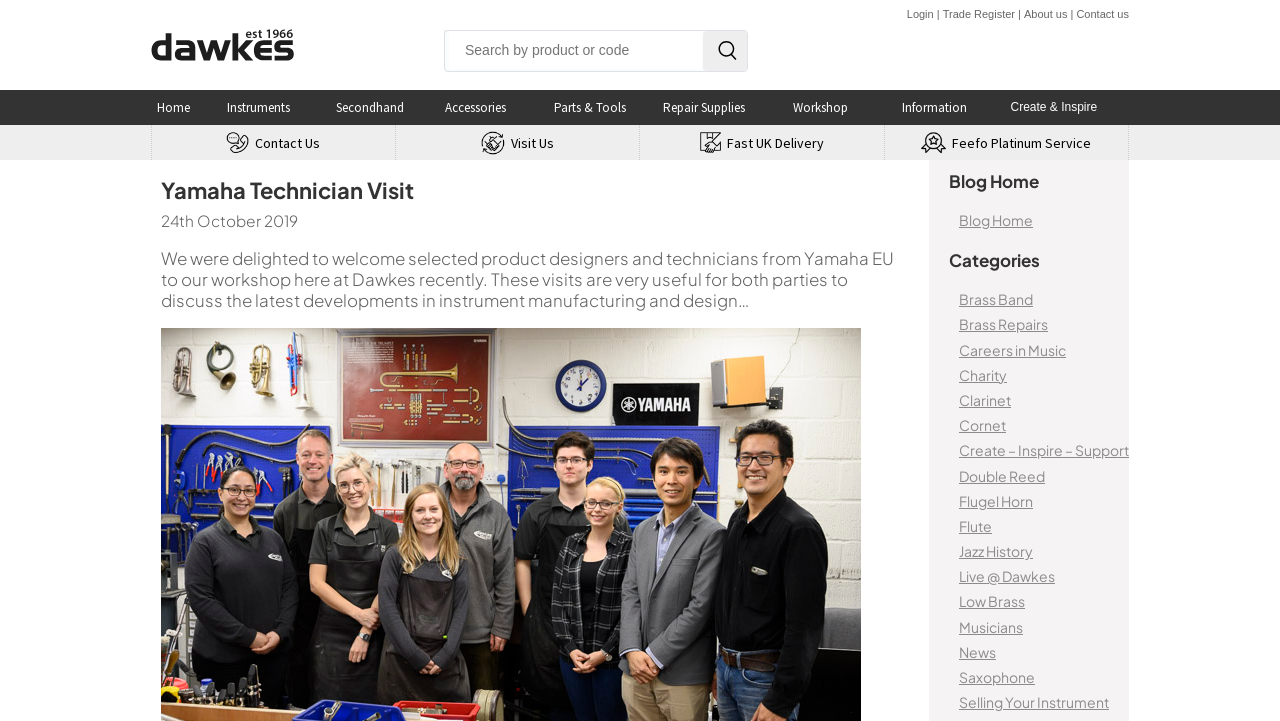Determine the bounding box coordinates for the area you should click to complete the following instruction: "Click on Contact us".

[0.841, 0.011, 0.882, 0.028]